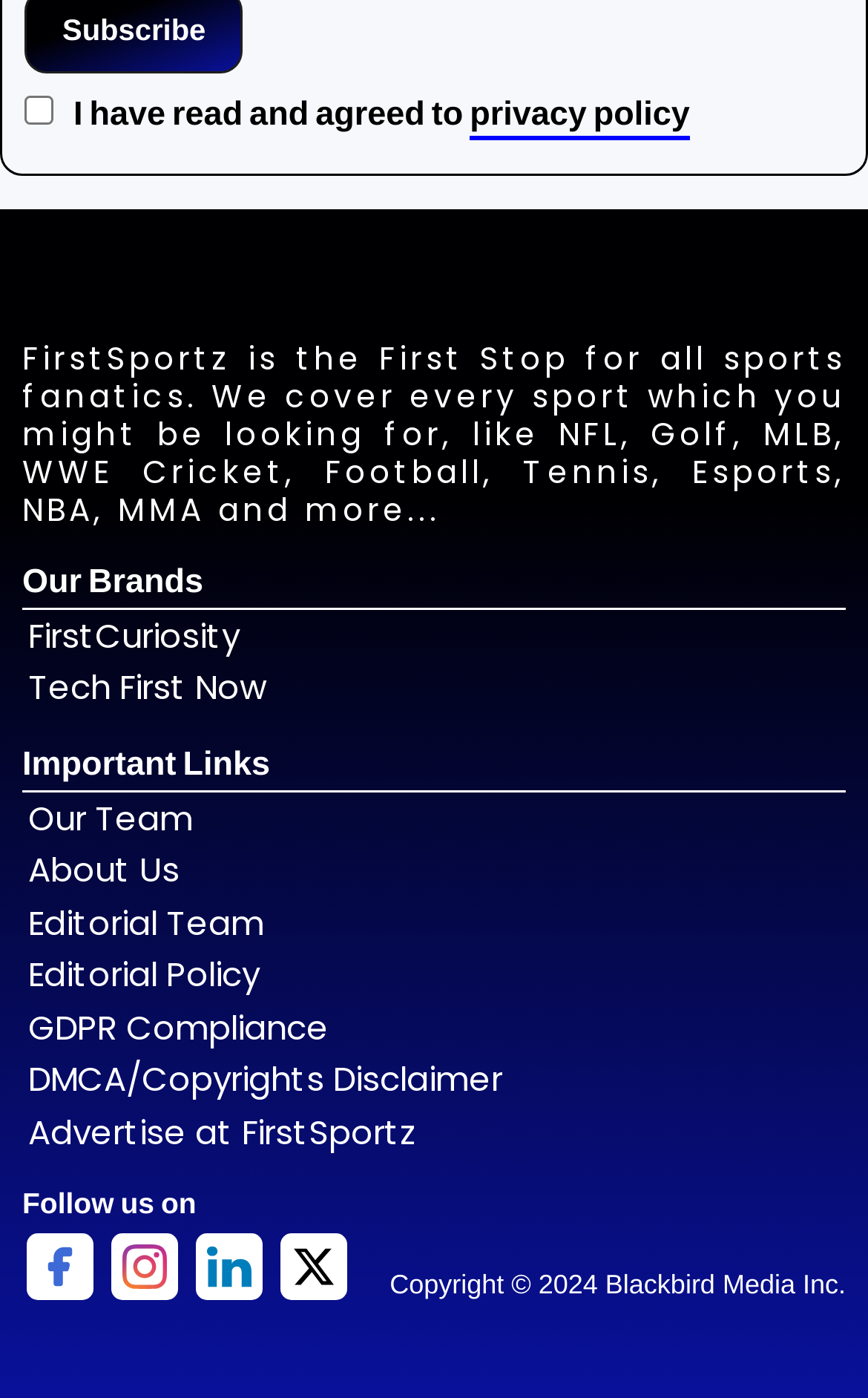Use a single word or phrase to respond to the question:
What is the purpose of the 'About Us' link?

Learn about the company